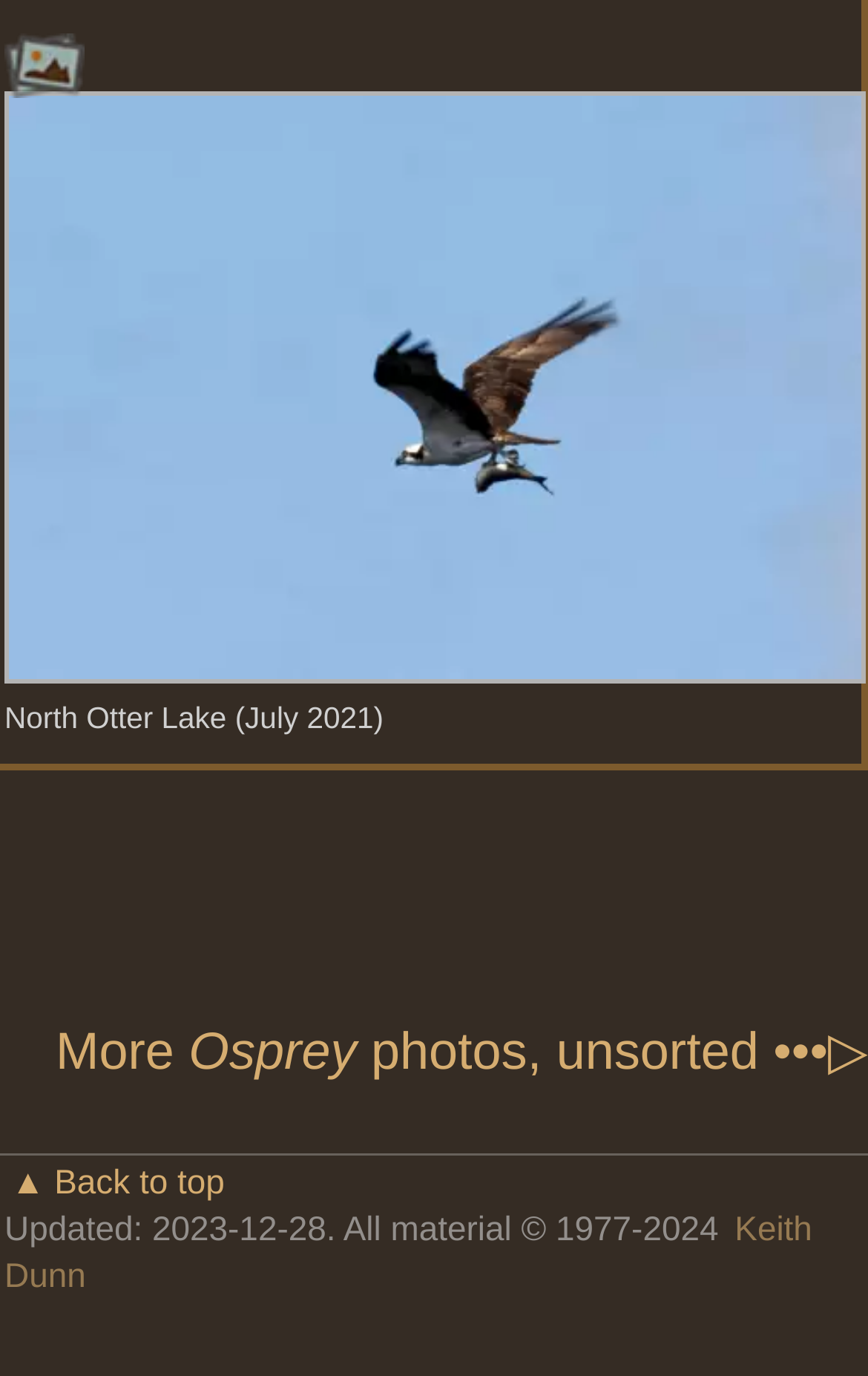Respond with a single word or phrase to the following question:
Where was the photo taken?

North Otter Lake